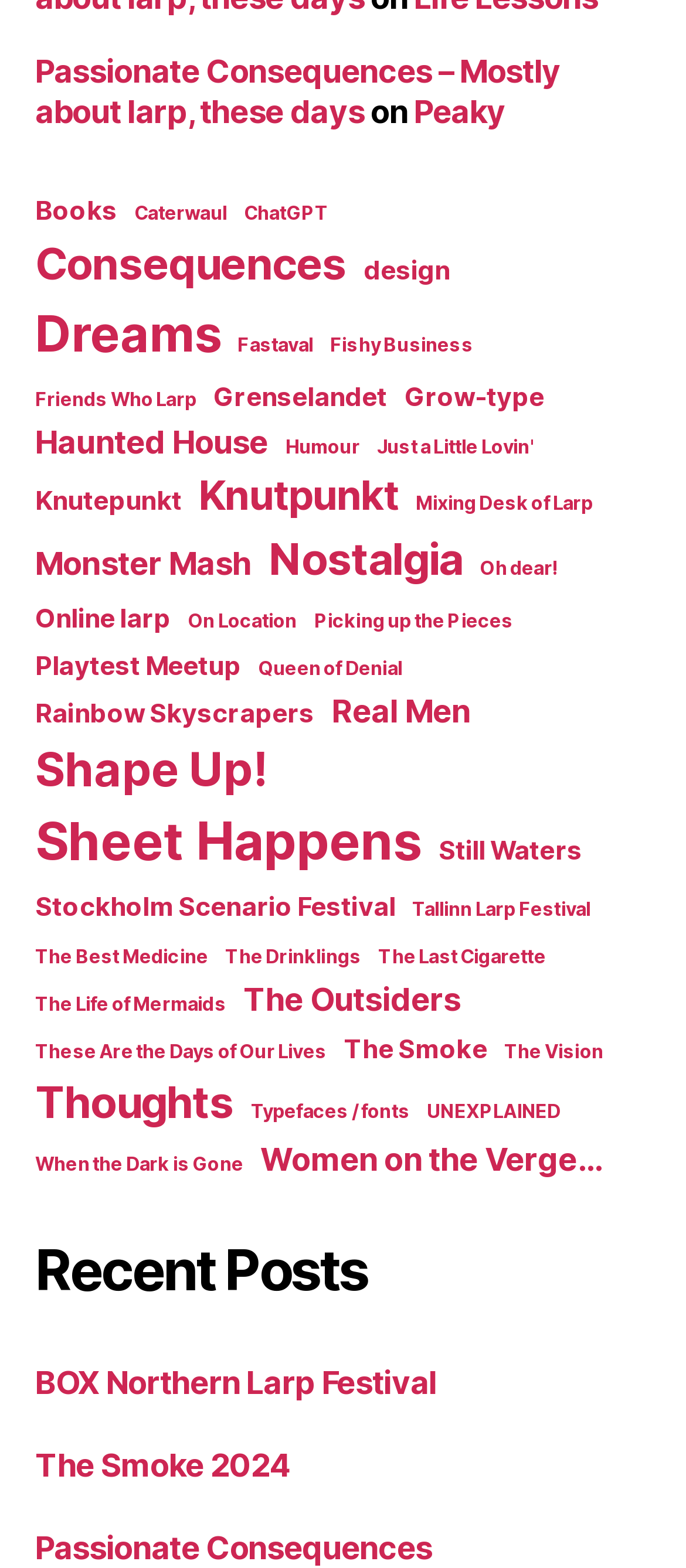Specify the bounding box coordinates of the element's area that should be clicked to execute the given instruction: "Read the 'Passionate Consequences' article". The coordinates should be four float numbers between 0 and 1, i.e., [left, top, right, bottom].

[0.051, 0.976, 0.63, 0.999]